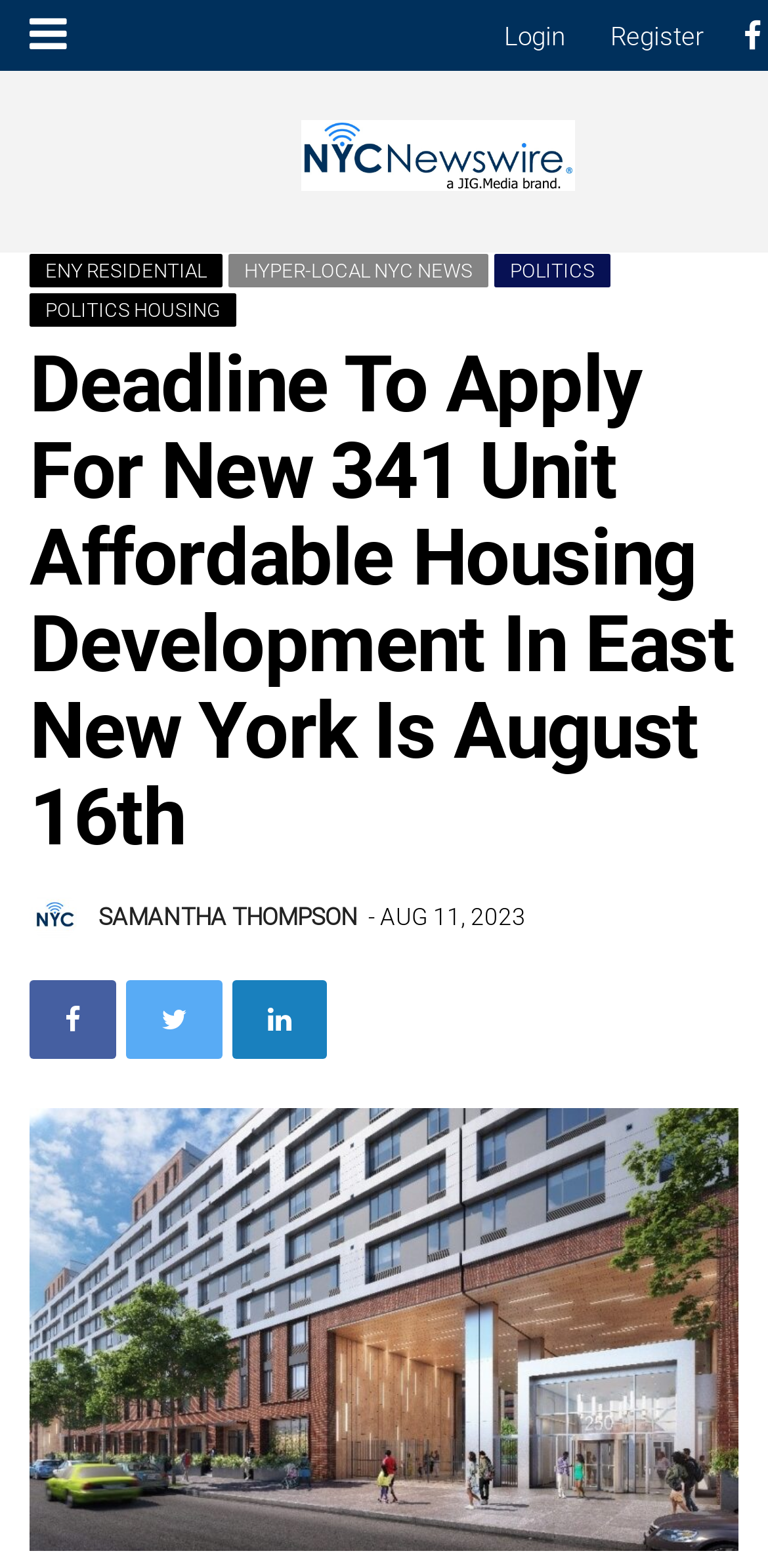What is the topic of the article?
Please provide a comprehensive answer based on the contents of the image.

The article's title is 'Deadline To Apply For New 341 Unit Affordable Housing Development In East New York Is August 16th', which suggests that the topic of the article is related to affordable housing.